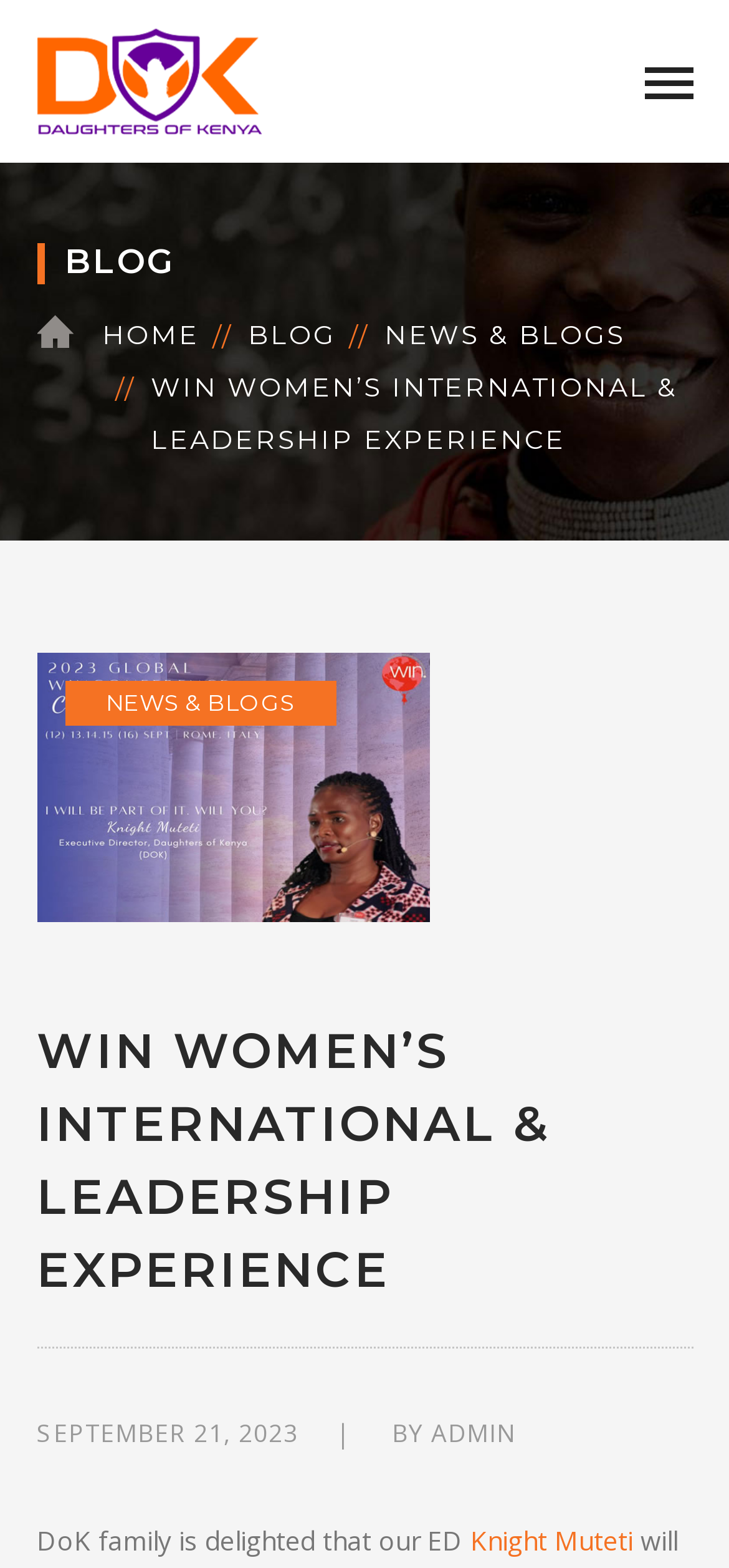Please give a concise answer to this question using a single word or phrase: 
What is the name of the organization?

Daughters of Kenya